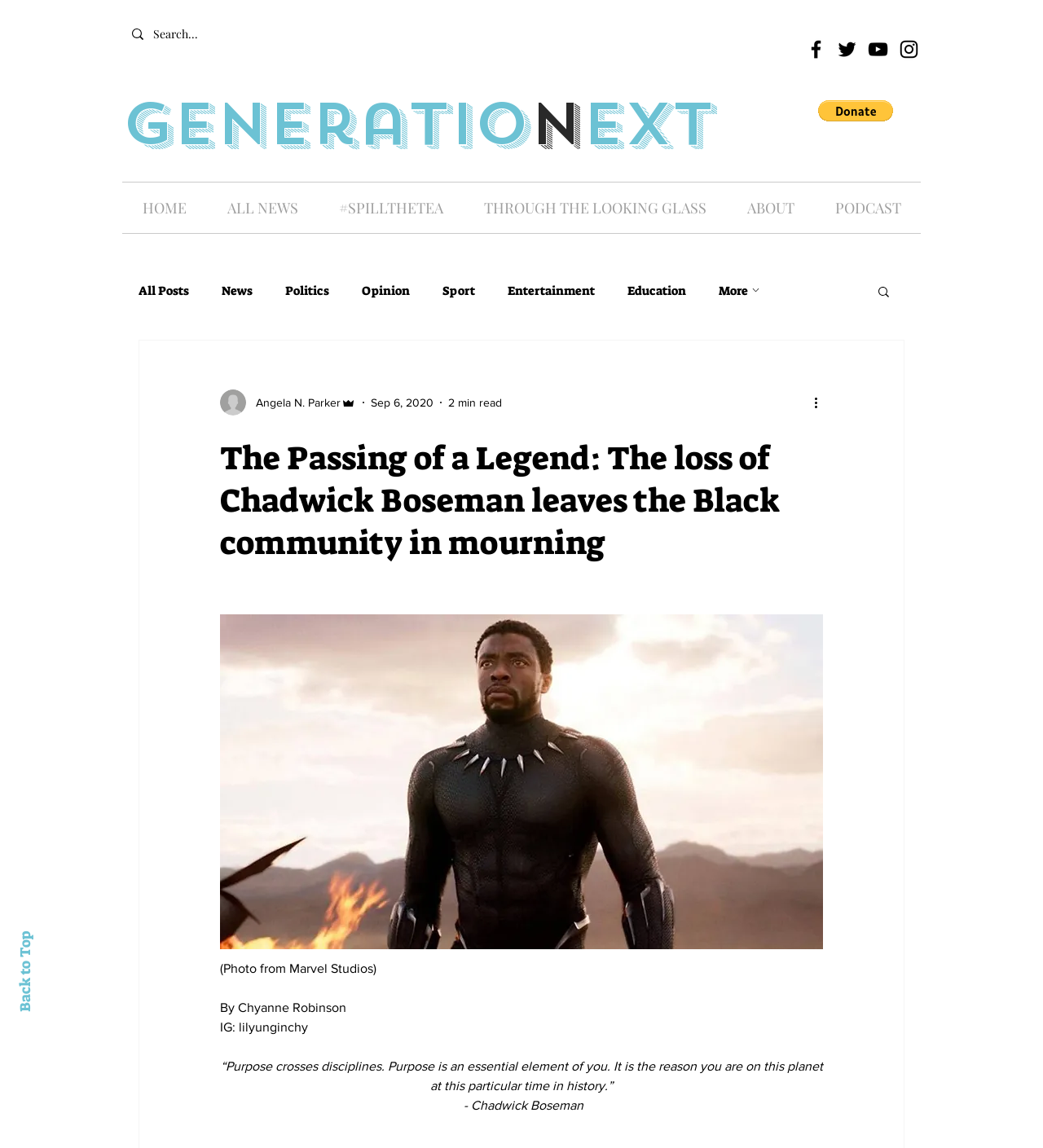Locate and extract the text of the main heading on the webpage.

The Passing of a Legend: The loss of Chadwick Boseman leaves the Black community in mourning